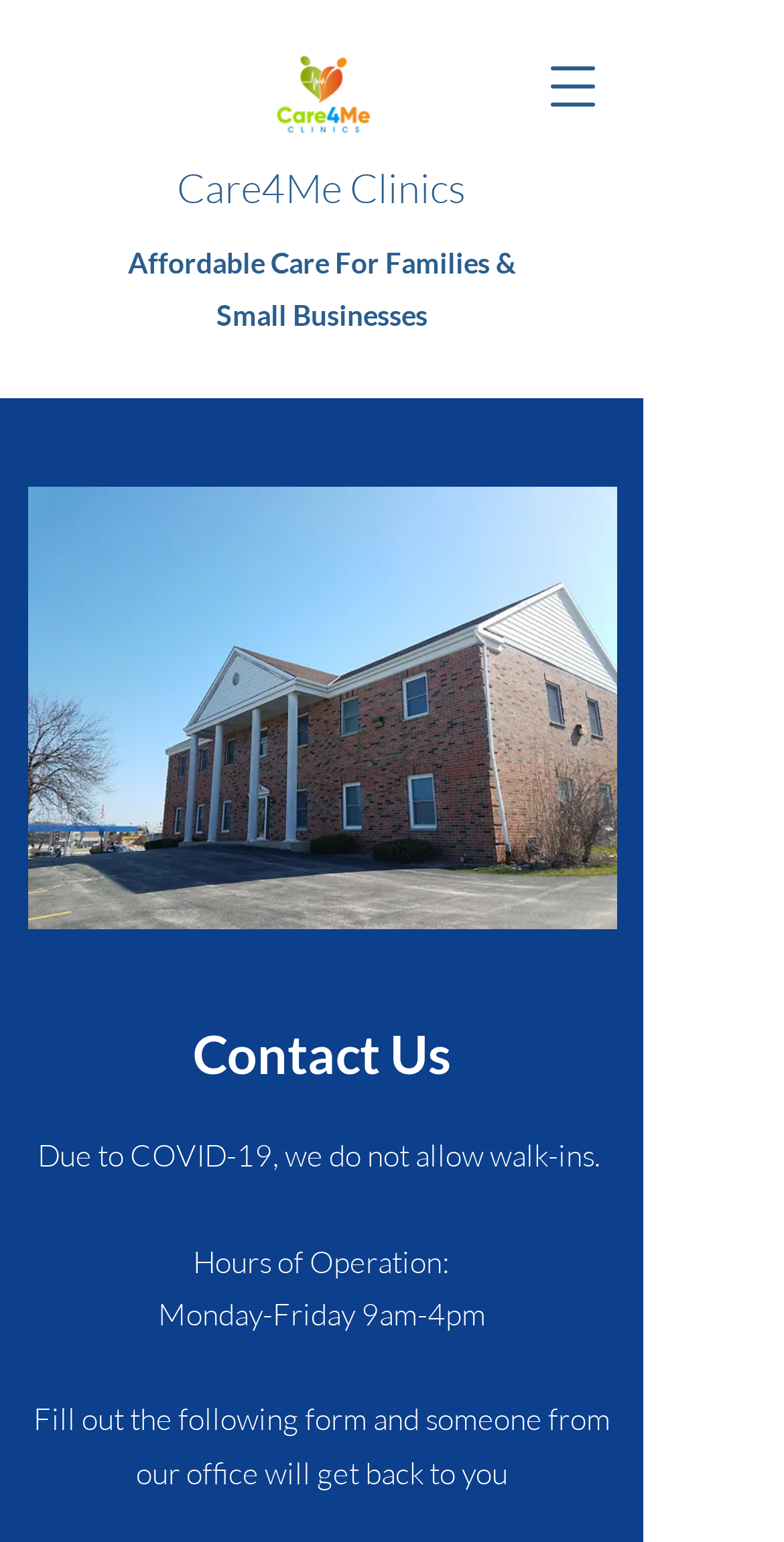Based on the image, give a detailed response to the question: What is the clinic's operation schedule?

I found the answer by looking at the 'Hours of Operation' section, which is located below the 'Contact Us' heading. The section lists the clinic's operation schedule as Monday-Friday 9am-4pm.